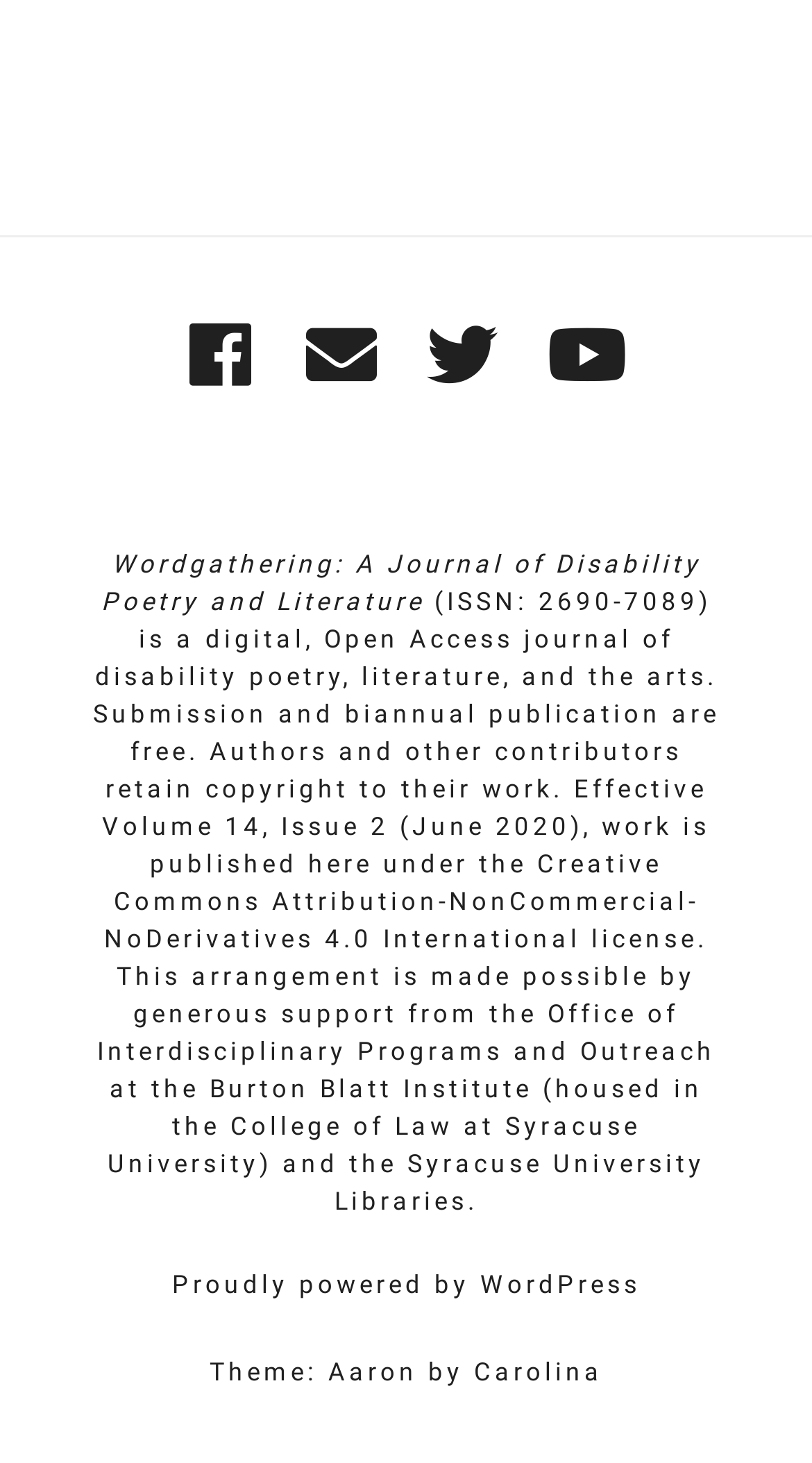What is the name of the institute housed in the College of Law at Syracuse University?
From the image, provide a succinct answer in one word or a short phrase.

Burton Blatt Institute